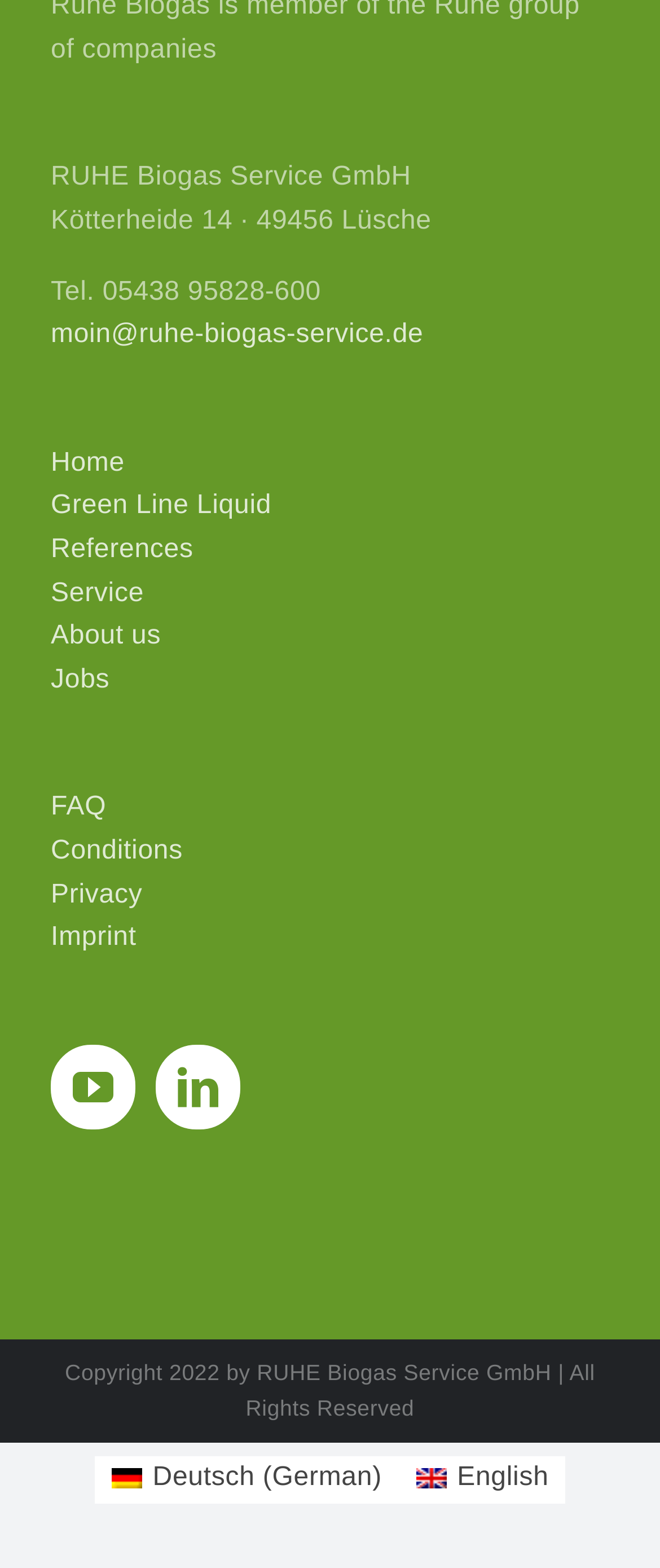Could you please study the image and provide a detailed answer to the question:
How many language options are there?

There are two language options at the bottom of the webpage, one for Deutsch (German) and one for English, which can be found in the links with the text 'Deutsch (German)' and 'English' respectively.